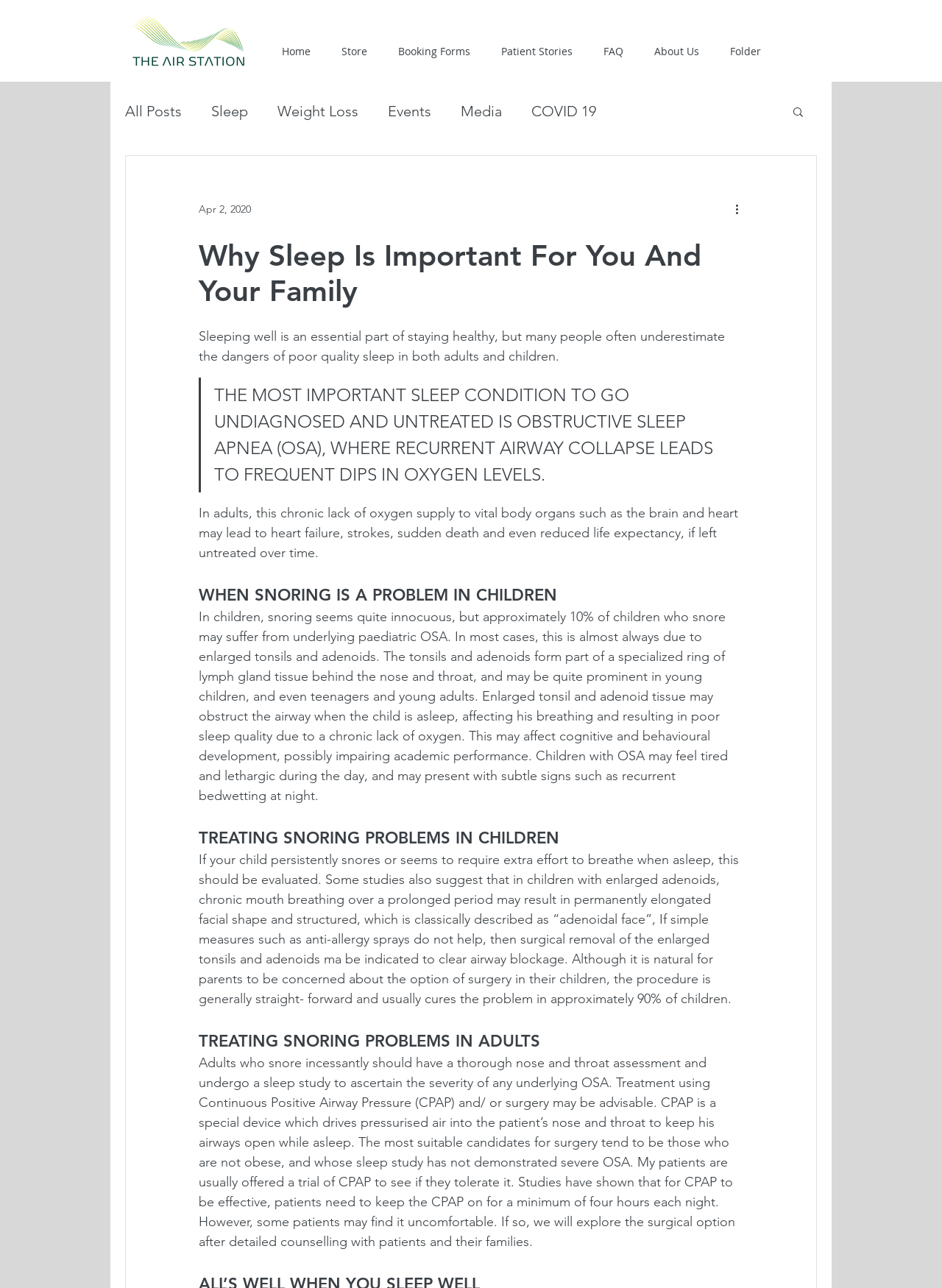Using the information in the image, give a comprehensive answer to the question: 
What is the most important sleep condition?

The webpage highlights that Obstructive Sleep Apnea (OSA) is the most important sleep condition to go undiagnosed and untreated, which suggests that it is a critical sleep disorder that requires attention.